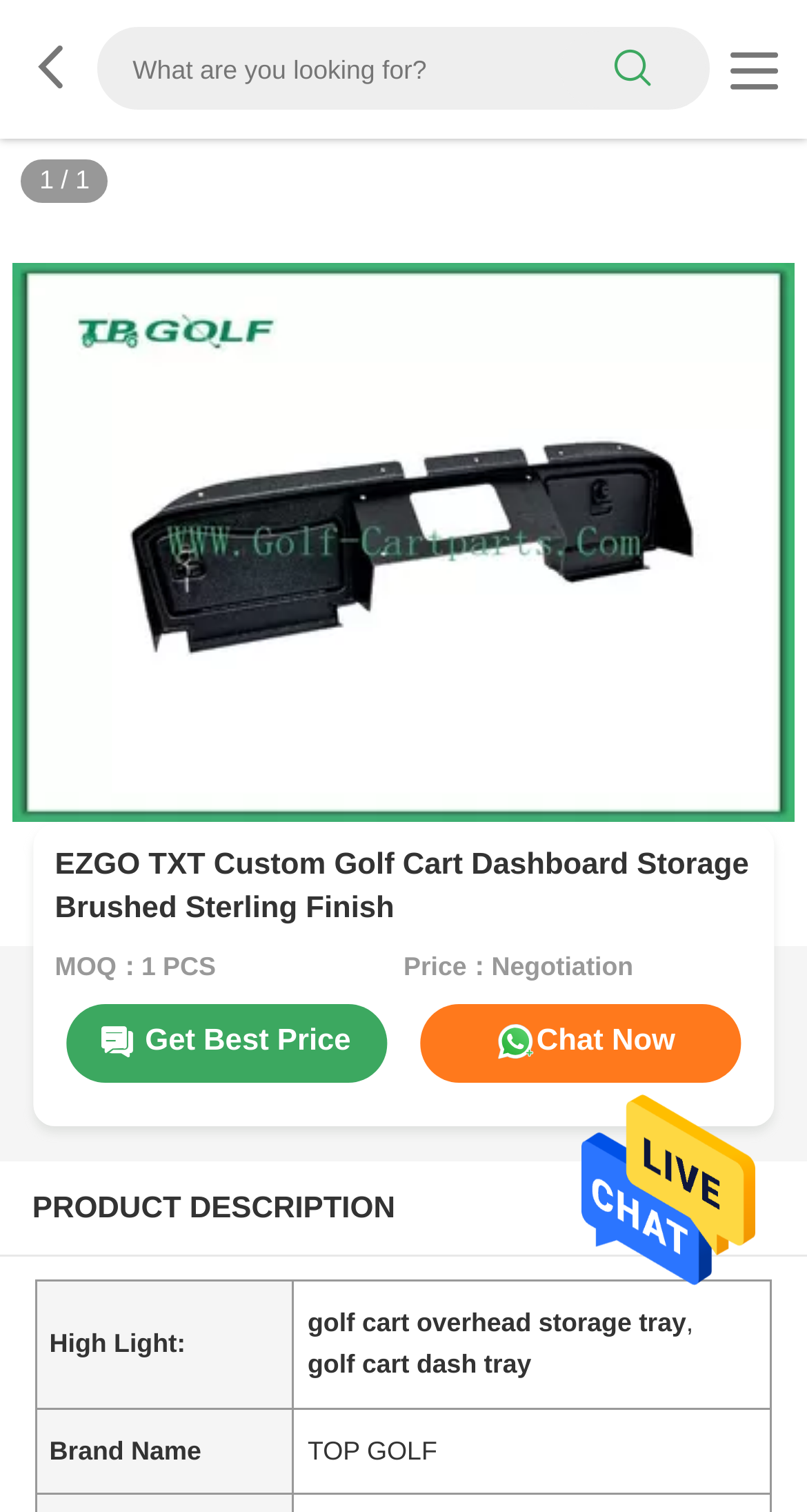What is the product brand name?
Provide a concise answer using a single word or phrase based on the image.

TOP GOLF